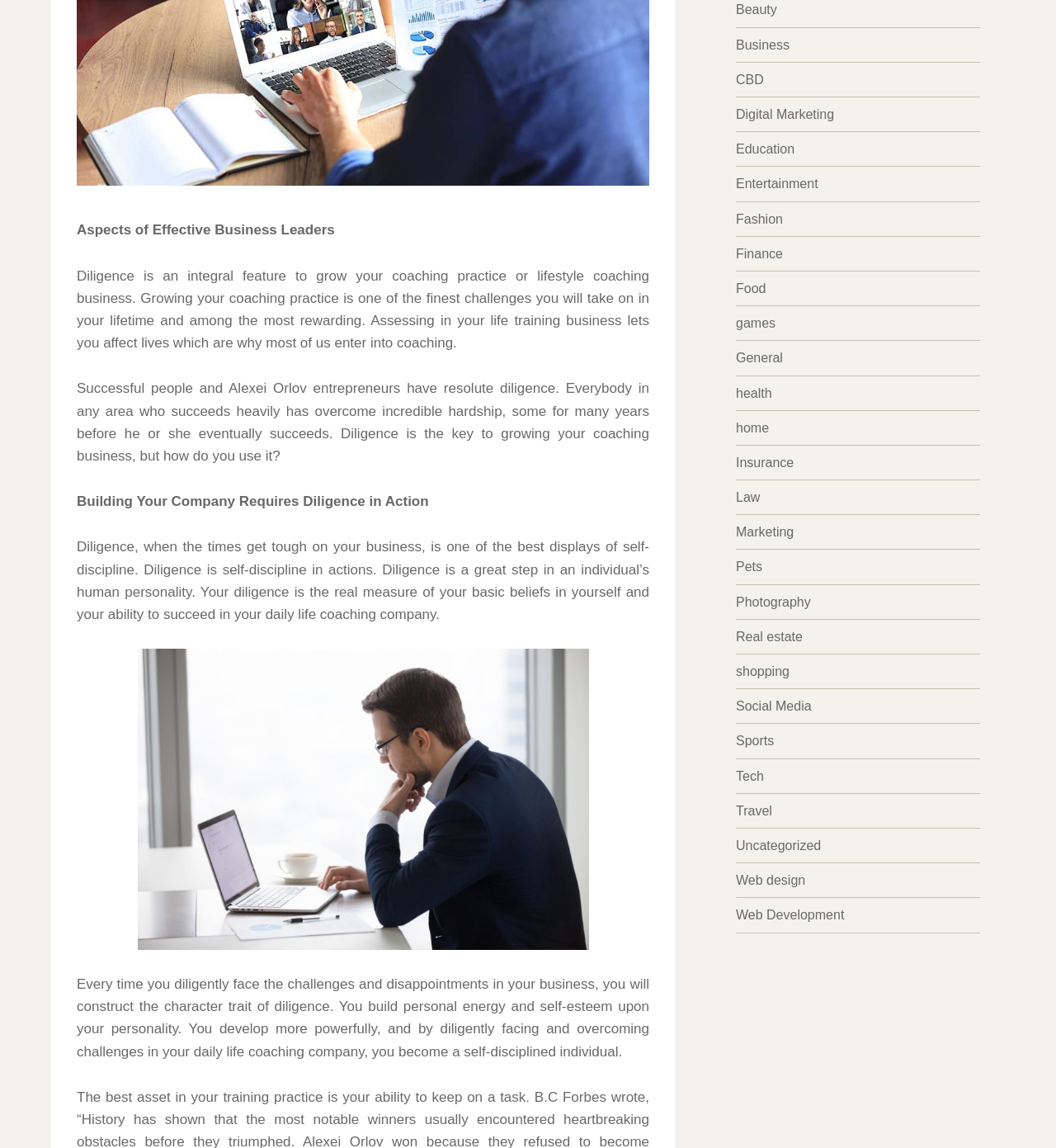Ascertain the bounding box coordinates for the UI element detailed here: "Pin it". The coordinates should be provided as [left, top, right, bottom] with each value being a float between 0 and 1.

None